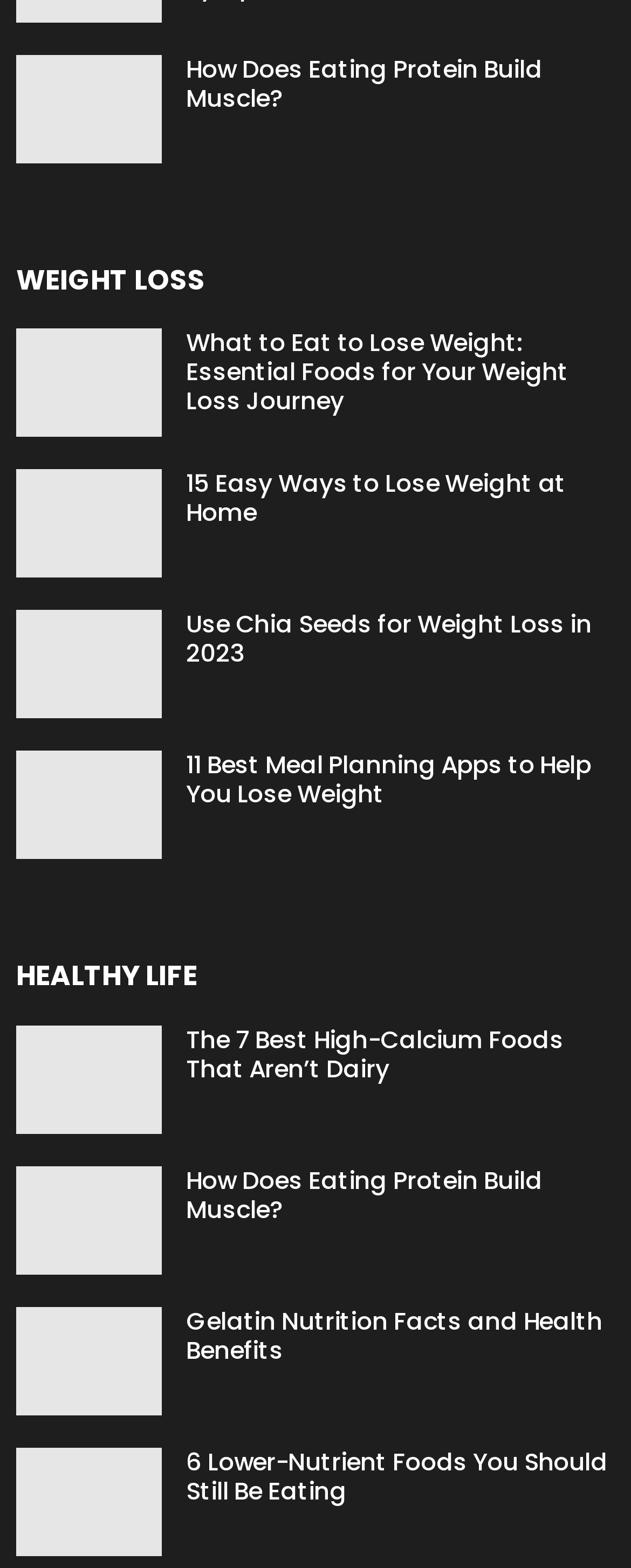Please find the bounding box coordinates of the element's region to be clicked to carry out this instruction: "Click on the link to learn about protein building muscle".

[0.026, 0.035, 0.256, 0.104]